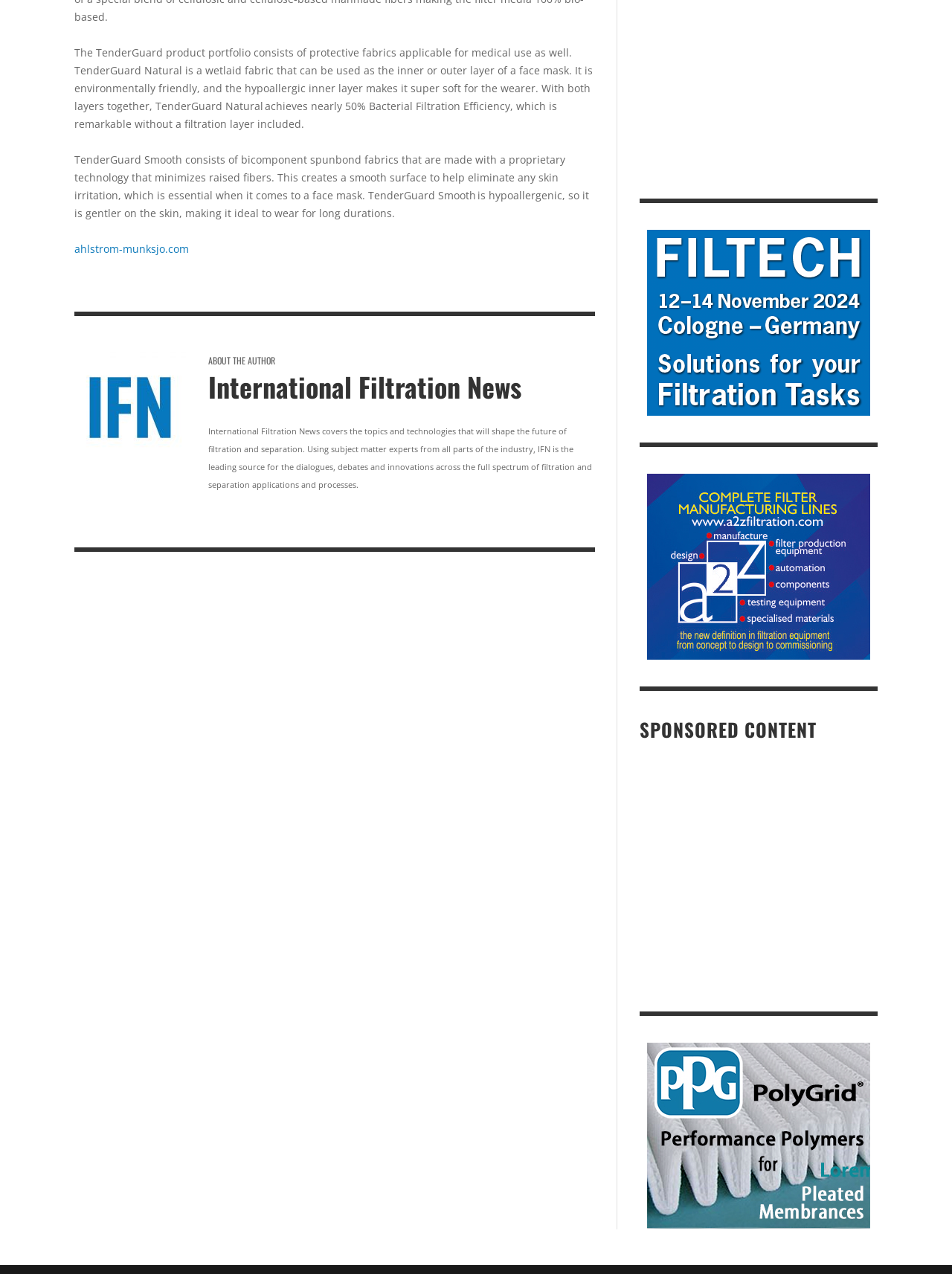Please indicate the bounding box coordinates of the element's region to be clicked to achieve the instruction: "Read more about International Filtration News". Provide the coordinates as four float numbers between 0 and 1, i.e., [left, top, right, bottom].

[0.219, 0.29, 0.625, 0.318]